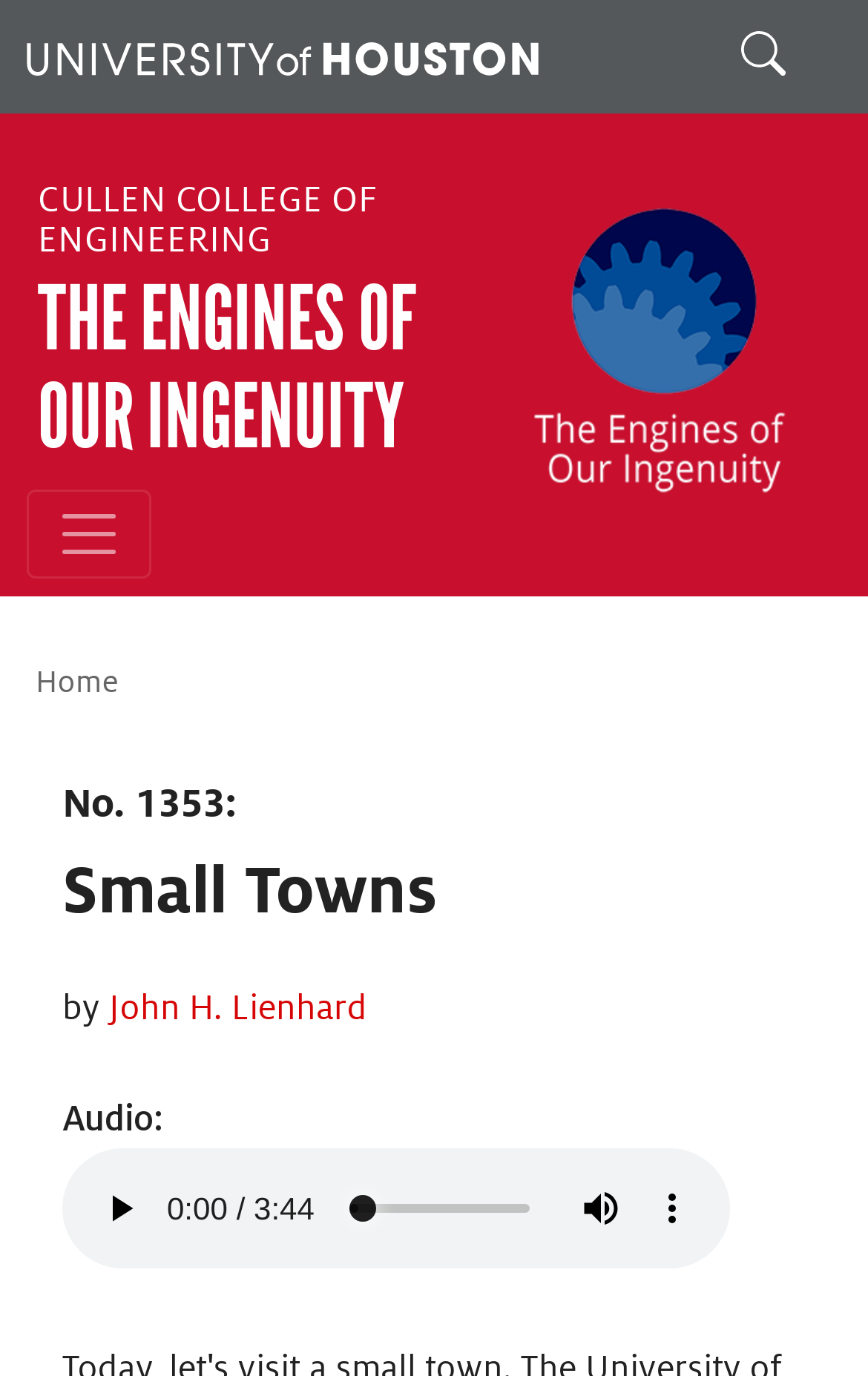Is there a search function?
Provide a short answer using one word or a brief phrase based on the image.

Yes